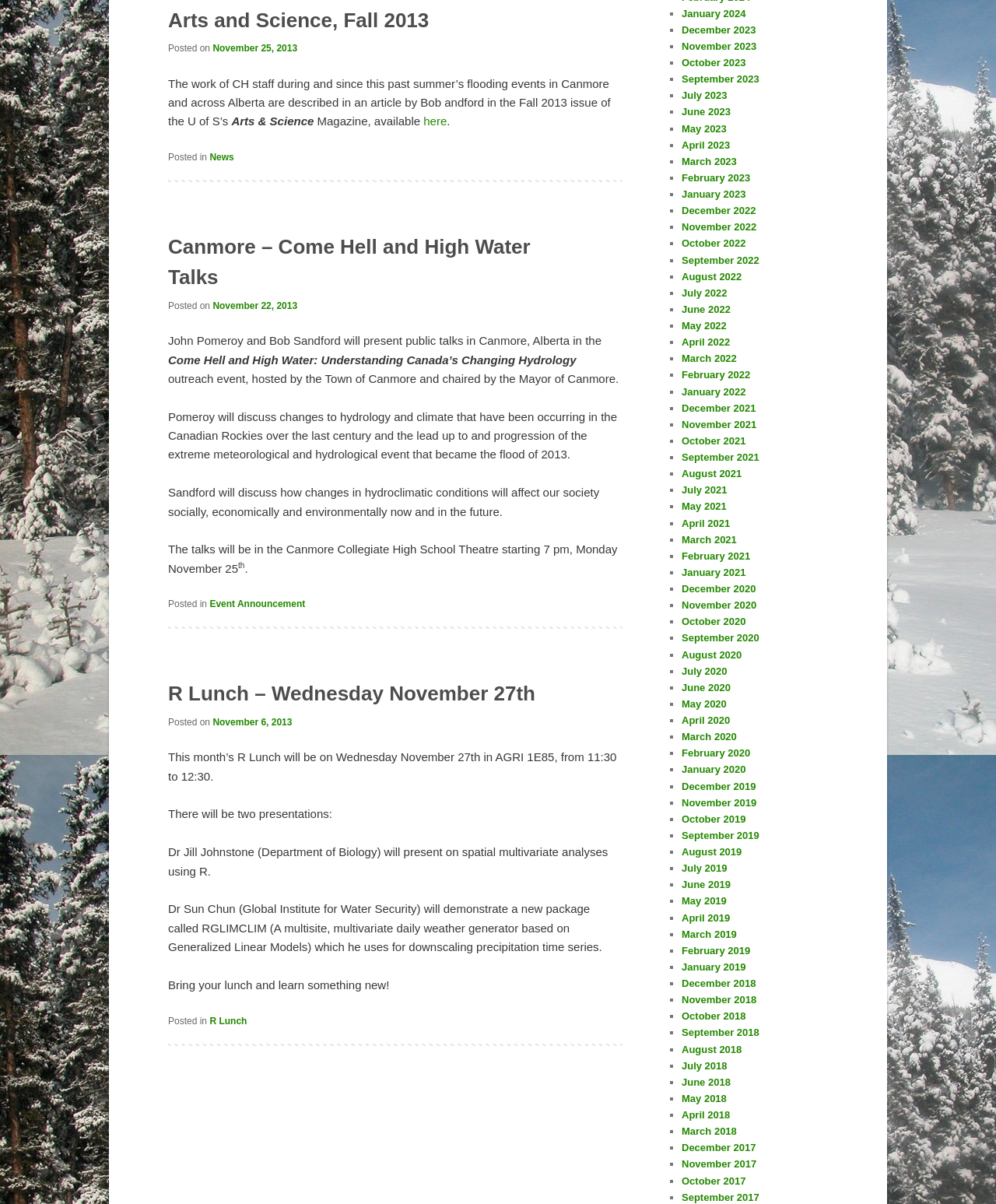Identify the bounding box for the UI element described as: "November 22, 2013". The coordinates should be four float numbers between 0 and 1, i.e., [left, top, right, bottom].

[0.214, 0.249, 0.299, 0.258]